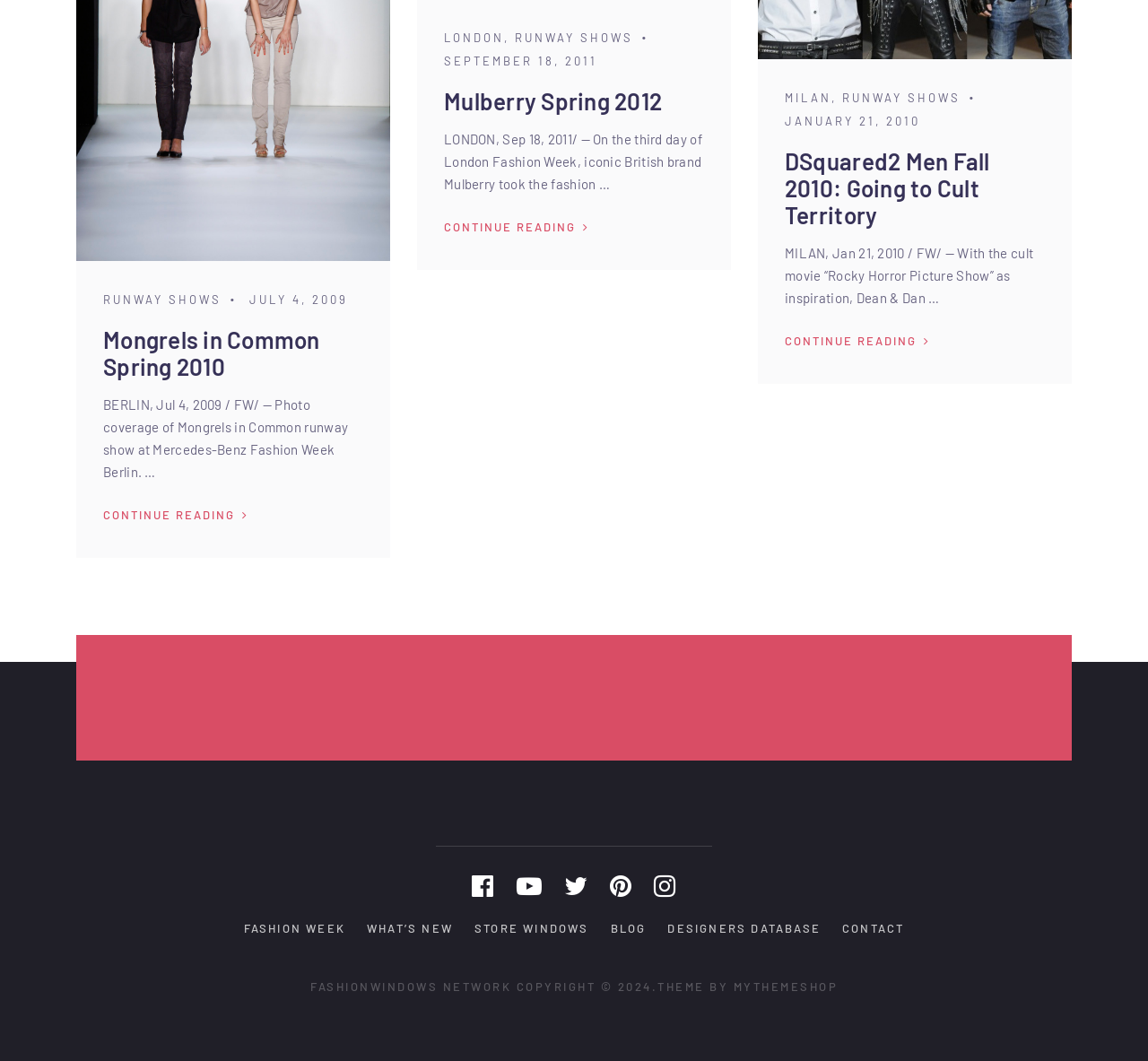Given the element description: "Mongrels in Common Spring 2010", predict the bounding box coordinates of this UI element. The coordinates must be four float numbers between 0 and 1, given as [left, top, right, bottom].

[0.09, 0.307, 0.279, 0.358]